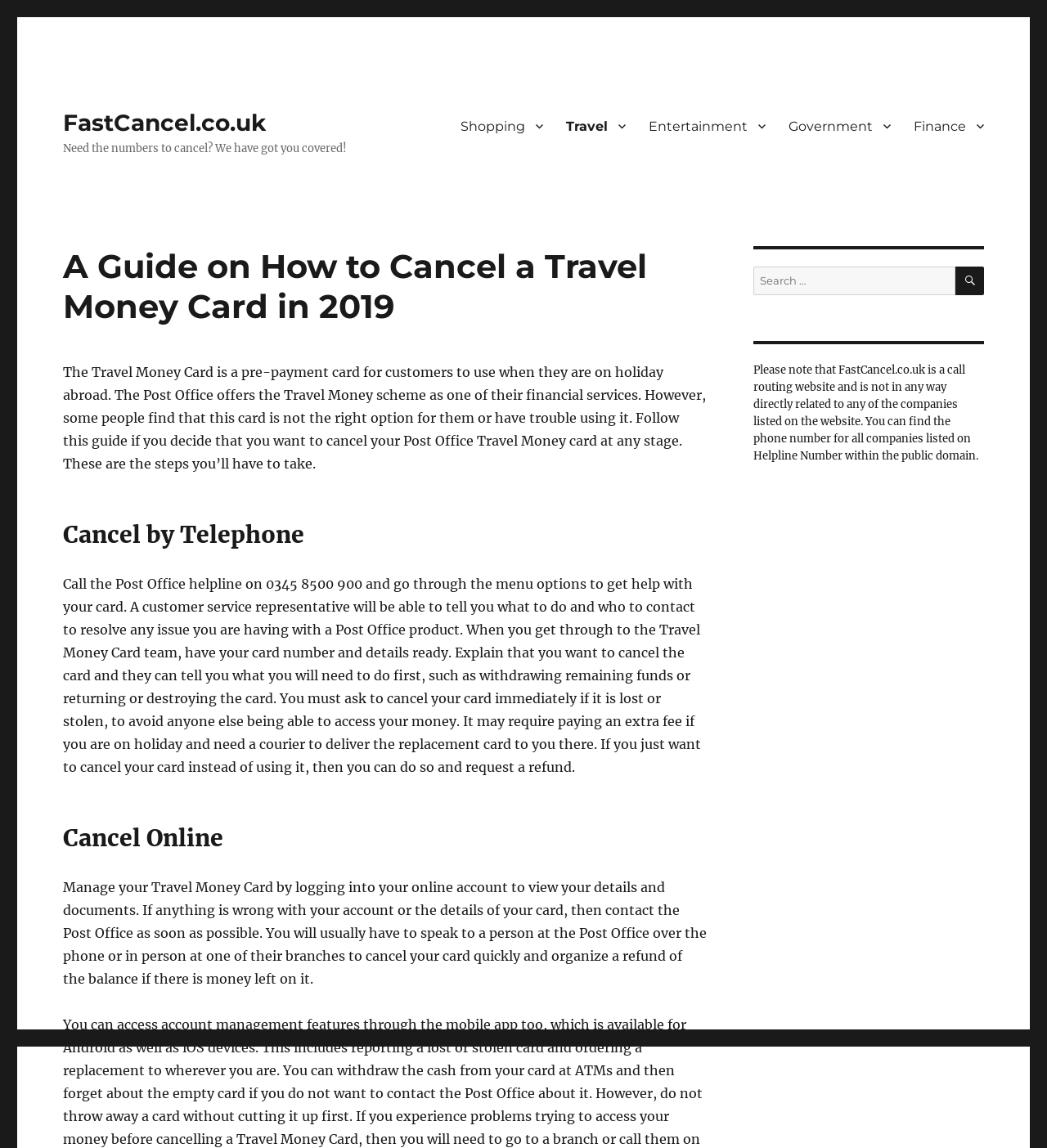How can I cancel my Travel Money Card?
Please utilize the information in the image to give a detailed response to the question.

The webpage provides two methods to cancel a Travel Money Card: calling the Post Office helpline on 0345 8500 900 and going through the menu options to get help with the card, or managing the card online by logging into the online account to view details and documents.